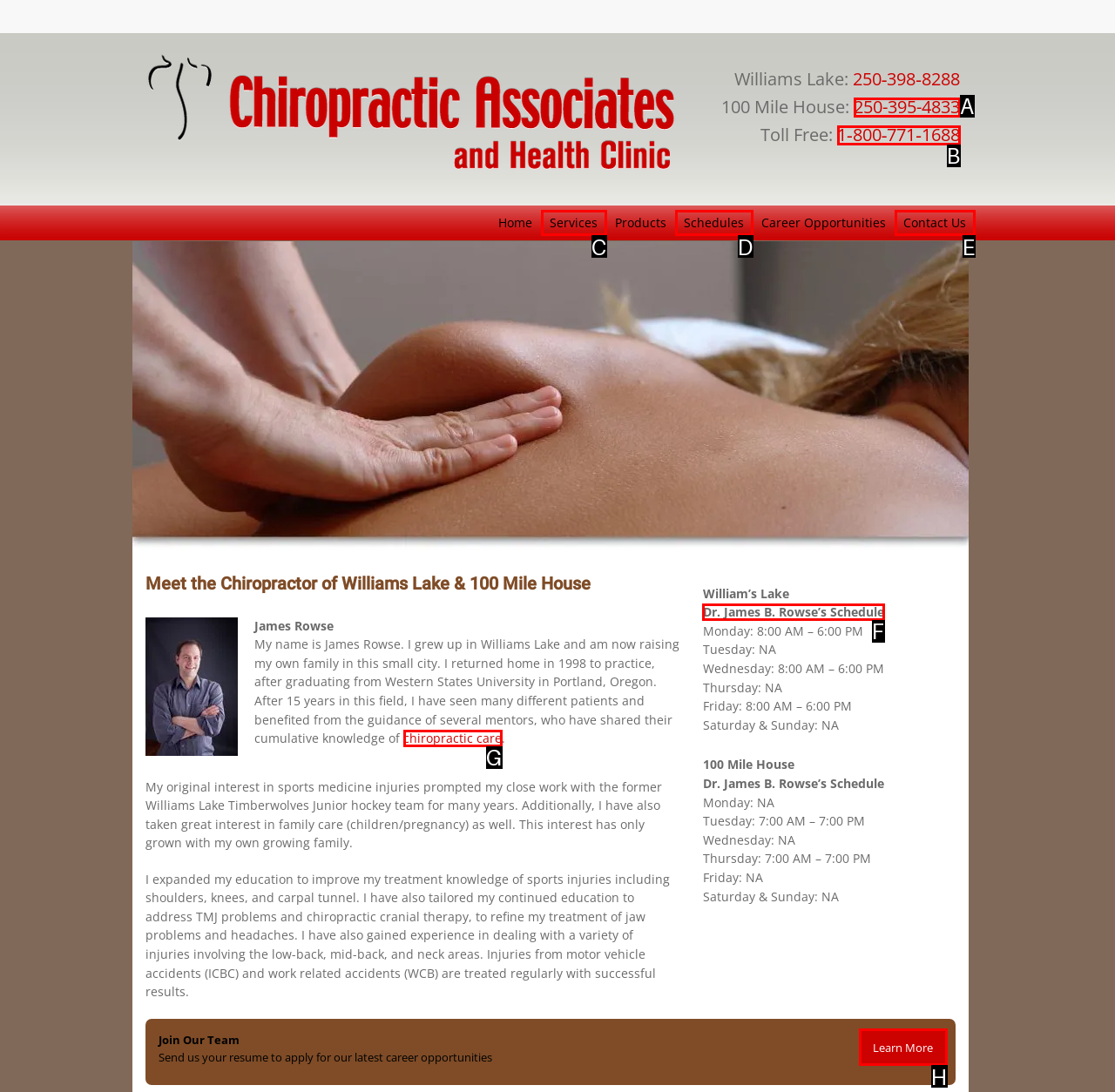What is the letter of the UI element you should click to View the schedule for Williams Lake? Provide the letter directly.

F